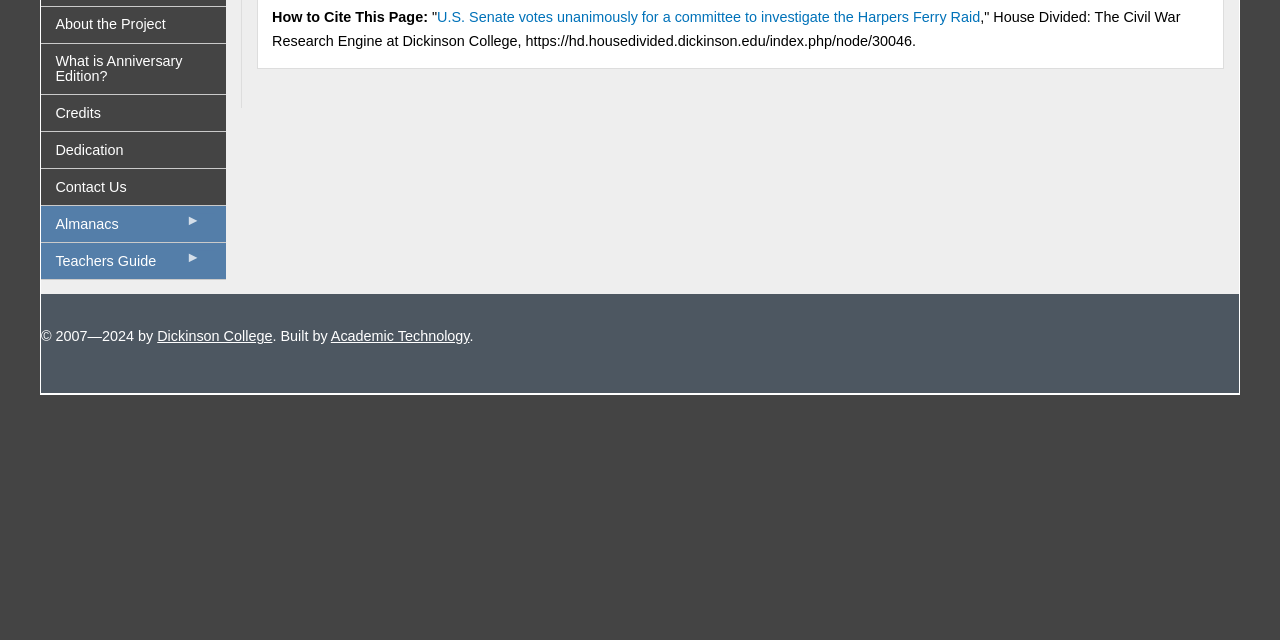Extract the bounding box coordinates for the UI element described by the text: "About the Project". The coordinates should be in the form of [left, top, right, bottom] with values between 0 and 1.

[0.032, 0.01, 0.176, 0.066]